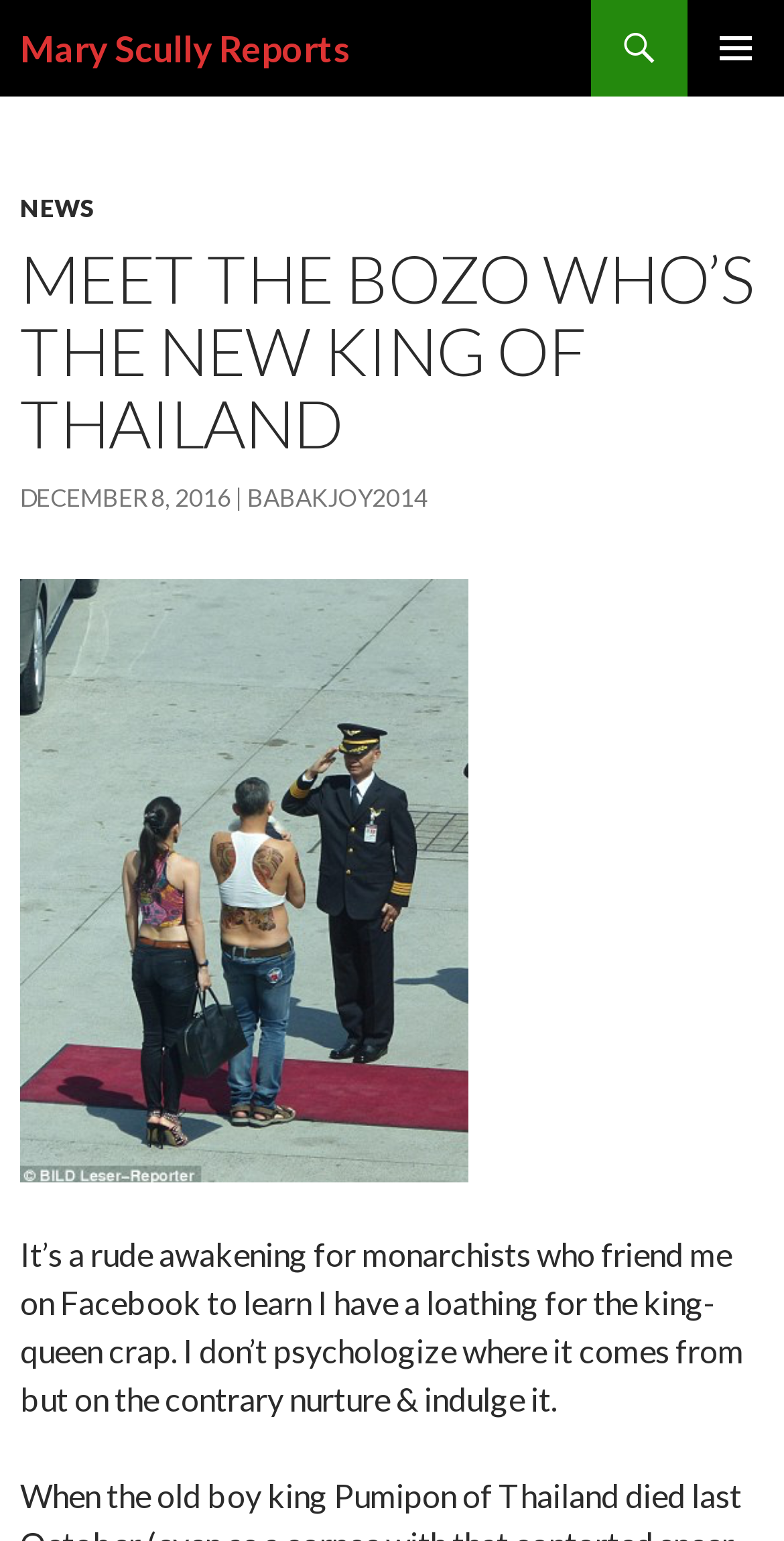Offer a comprehensive description of the webpage’s content and structure.

The webpage is an article page with a focus on a news report. At the top, there is a heading "Mary Scully Reports" which is also a link. To the right of this heading, there is a button labeled "PRIMARY MENU". Below the heading, there is a link "SKIP TO CONTENT" which is followed by a header section.

In the header section, there are several links, including "NEWS" and "MEET THE BOZO WHO’S THE NEW KING OF THAILAND", which is the title of the article. The article title is positioned above a link showing the date "DECEMBER 8, 2016". To the right of the date, there is another link "BABAKJOY2014".

Below the date, there is an image of a Thai prince, accompanied by a link with the same description. Underneath the image, there is a block of text that summarizes the article's content, which discusses the author's dislike for monarchies and their reasons for it.

Overall, the webpage has a simple layout with a clear hierarchy of elements, making it easy to navigate and read.